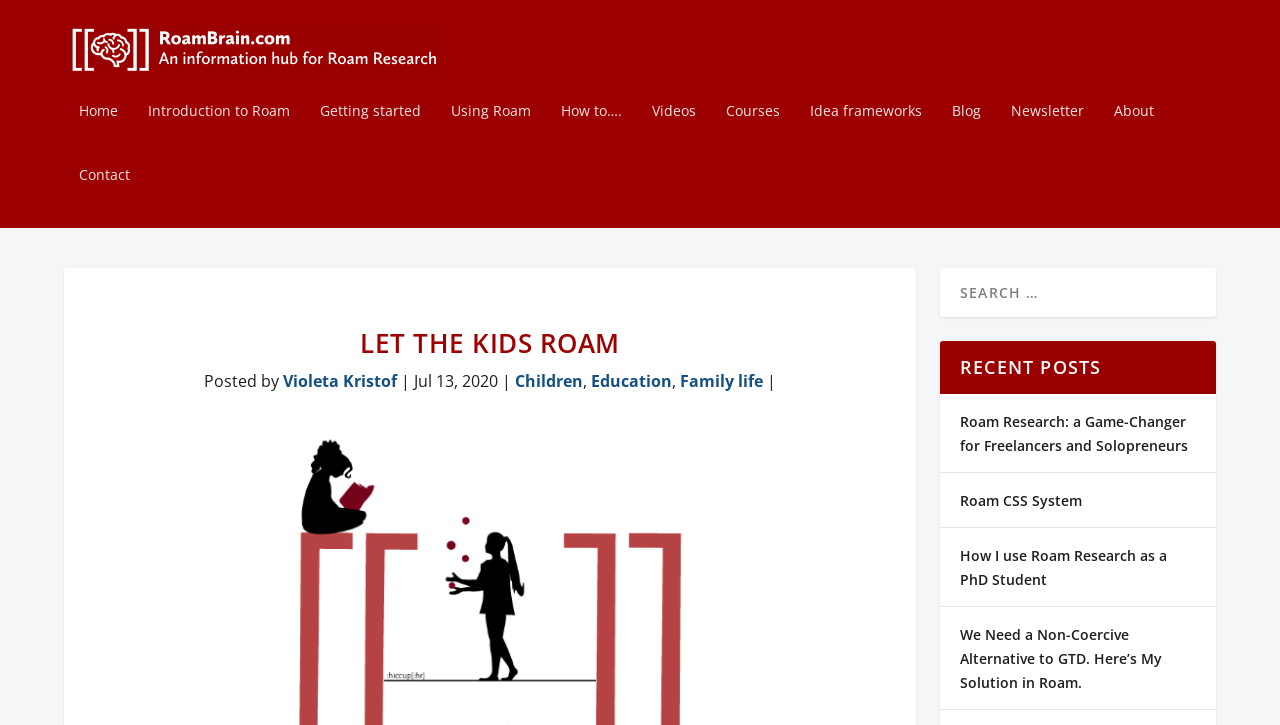Please determine the bounding box coordinates of the section I need to click to accomplish this instruction: "learn about using Roam".

[0.352, 0.138, 0.415, 0.226]